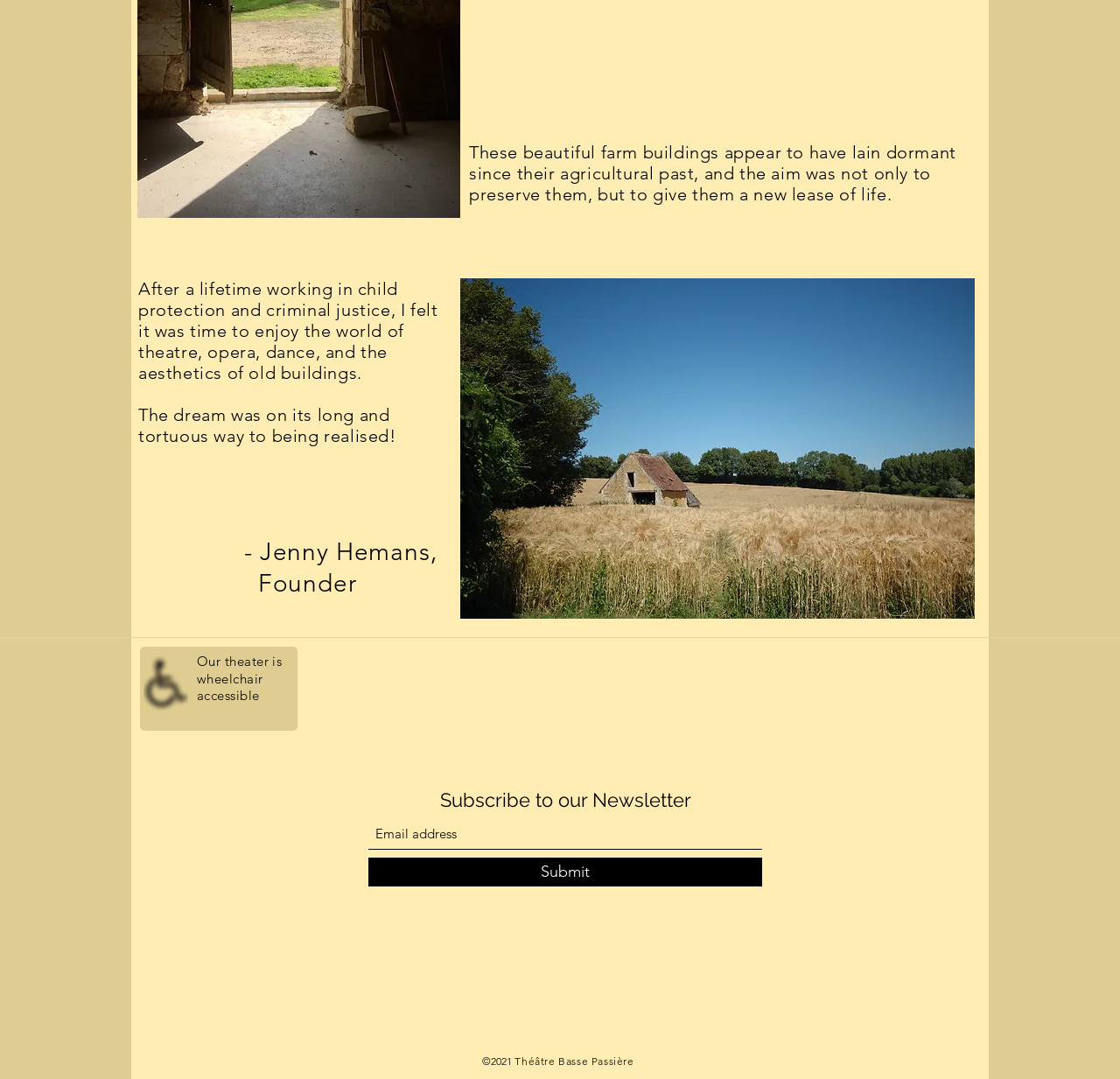Look at the image and give a detailed response to the following question: What is the accessibility feature of the theater?

The text 'Our theater is wheelchair accessible' is located below the image 'Artboard 1.png', indicating that the theater has wheelchair accessibility.